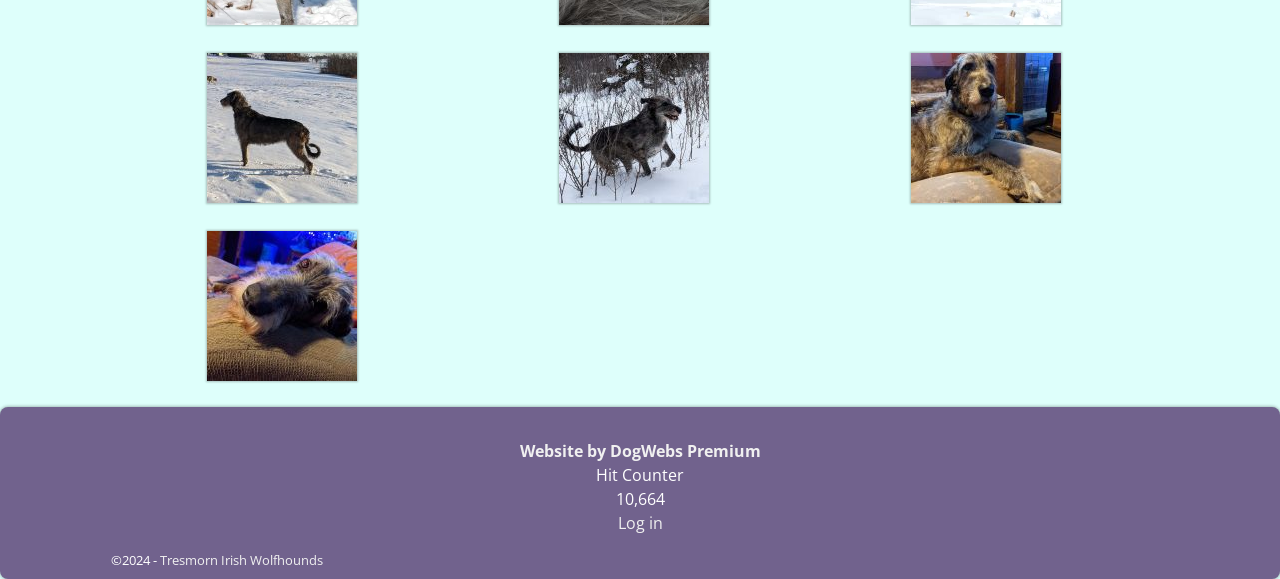Where is the 'Log in' link located?
Please provide a comprehensive answer to the question based on the webpage screenshot.

The 'Log in' link has a y-coordinate of 0.884, which is relatively high compared to other elements, and an x-coordinate of 0.482, which is closer to the right side of the screen, indicating it is located at the bottom right of the webpage.